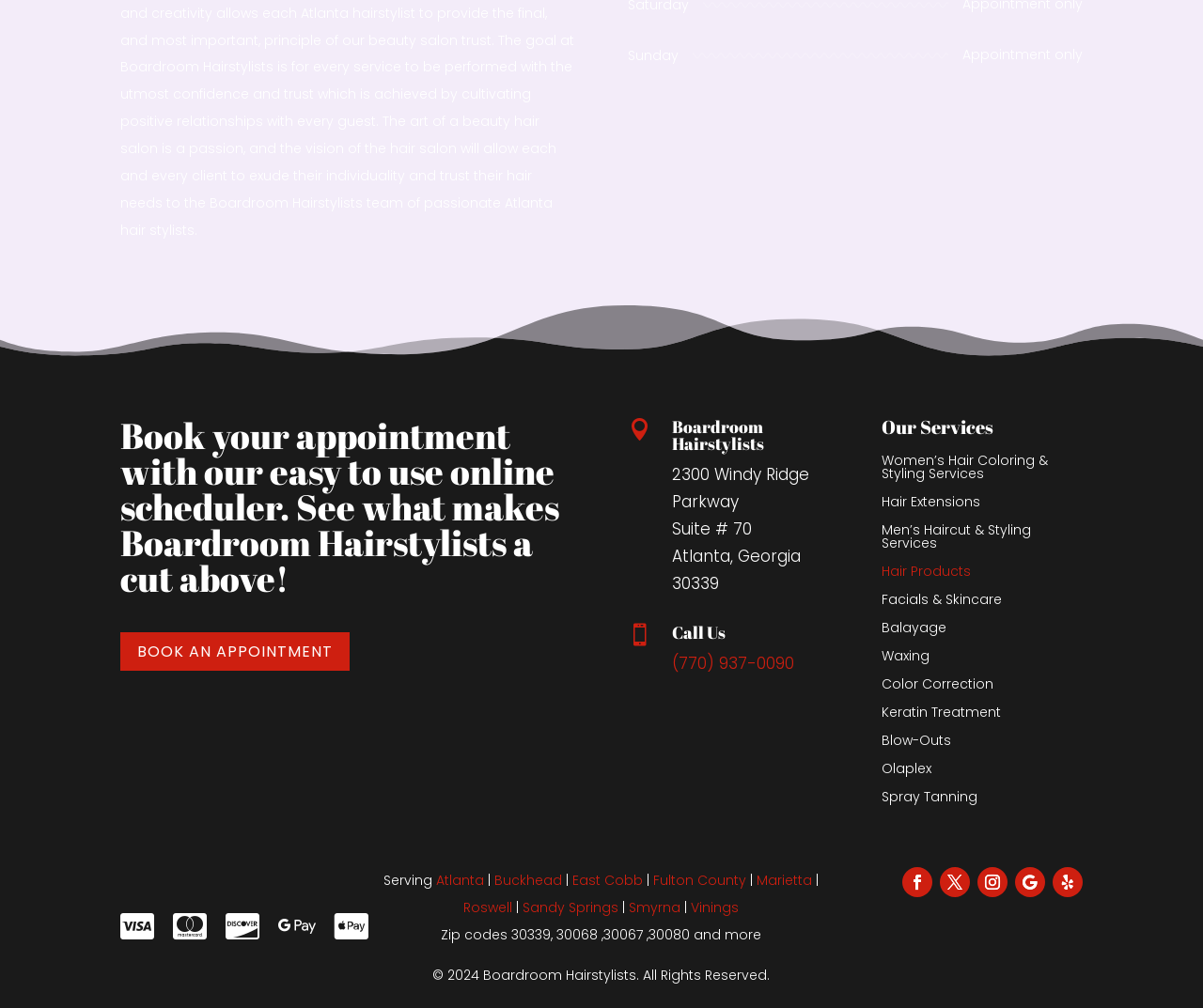Using the element description provided, determine the bounding box coordinates in the format (top-left x, top-left y, bottom-right x, bottom-right y). Ensure that all values are floating point numbers between 0 and 1. Element description: Facials & Skincare

[0.733, 0.588, 0.833, 0.609]